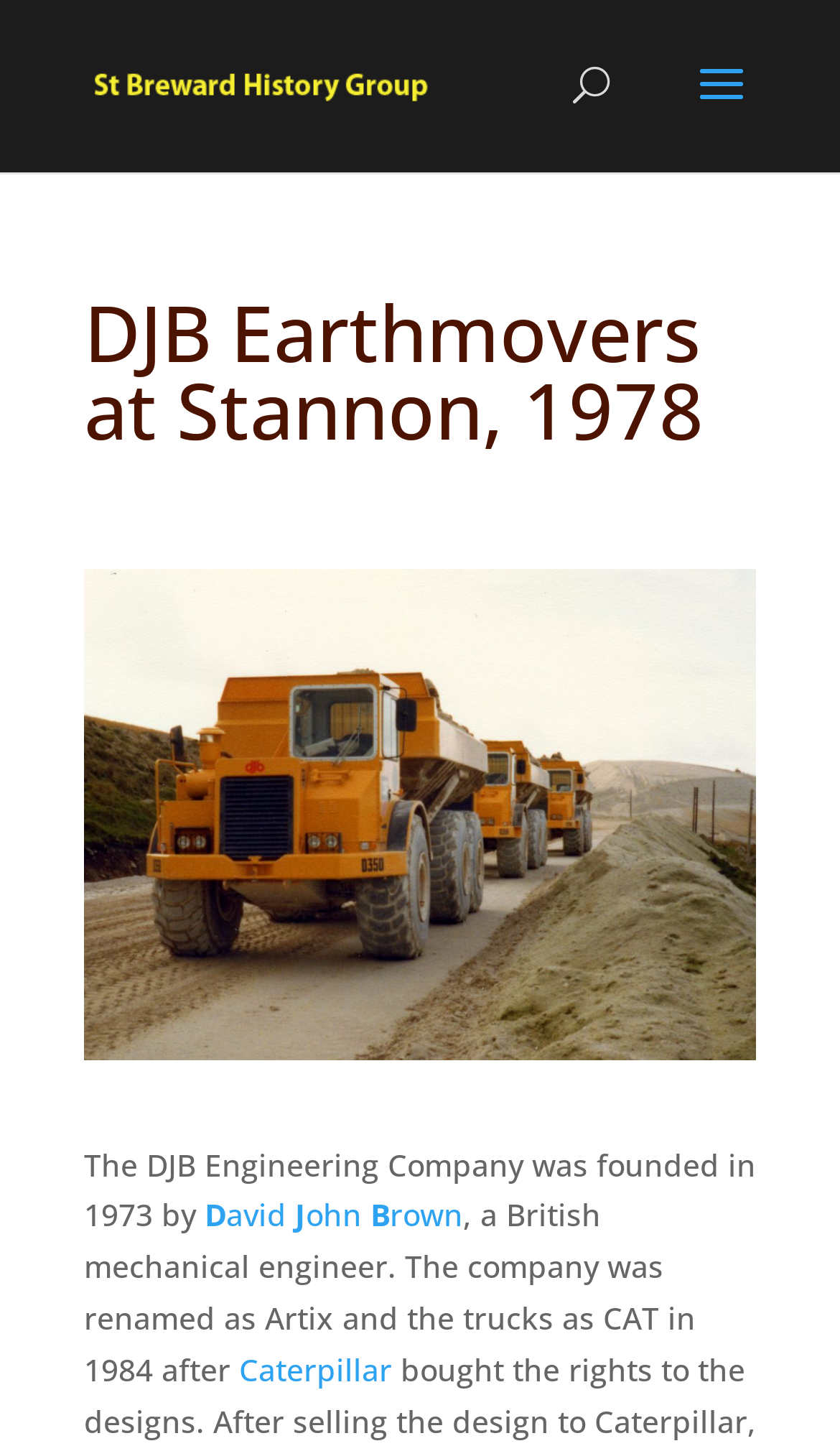Please locate the UI element described by "Caterpillar" and provide its bounding box coordinates.

[0.285, 0.933, 0.467, 0.961]